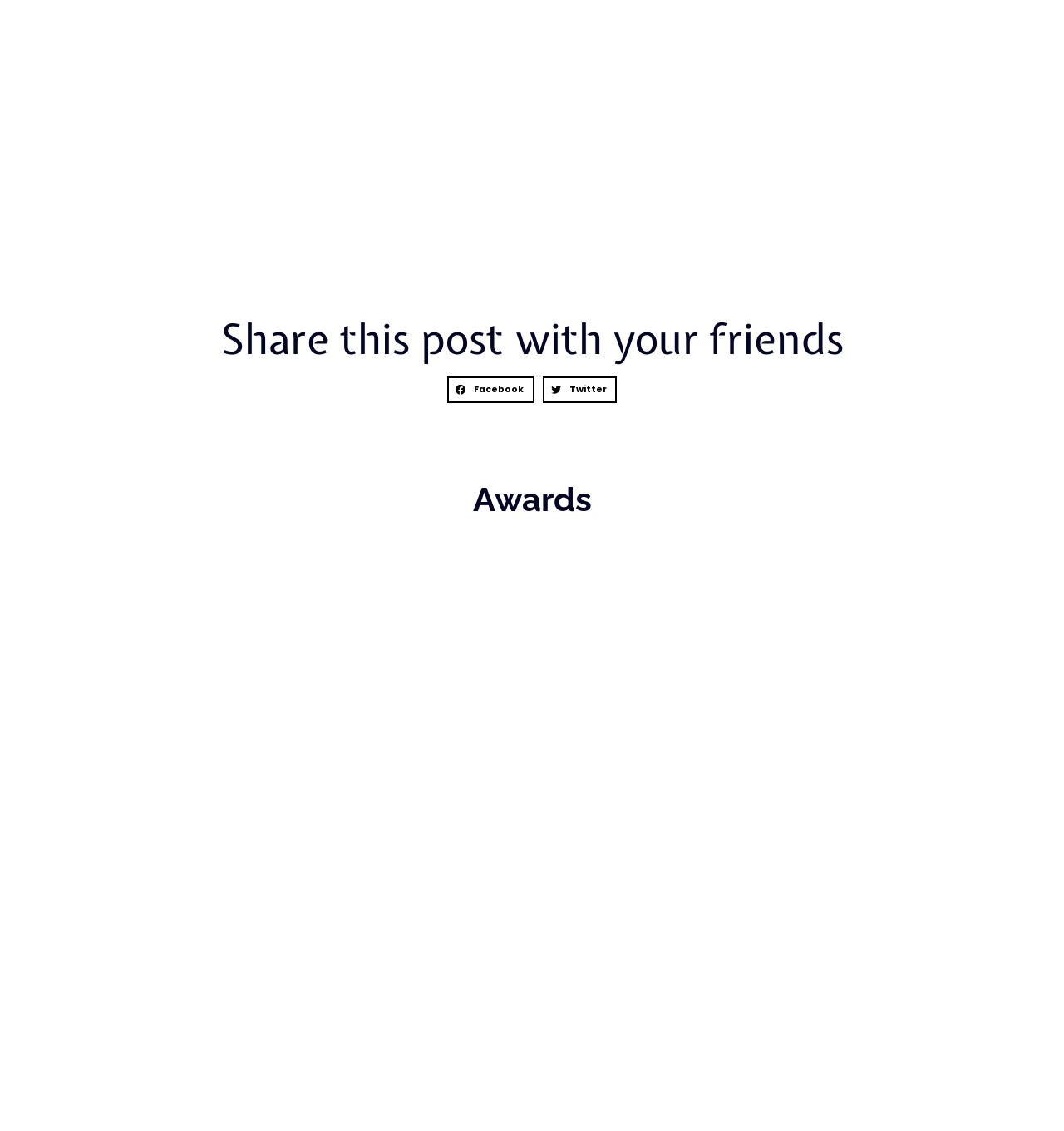Locate the bounding box coordinates of the clickable part needed for the task: "Read about Awards".

[0.055, 0.423, 0.945, 0.46]